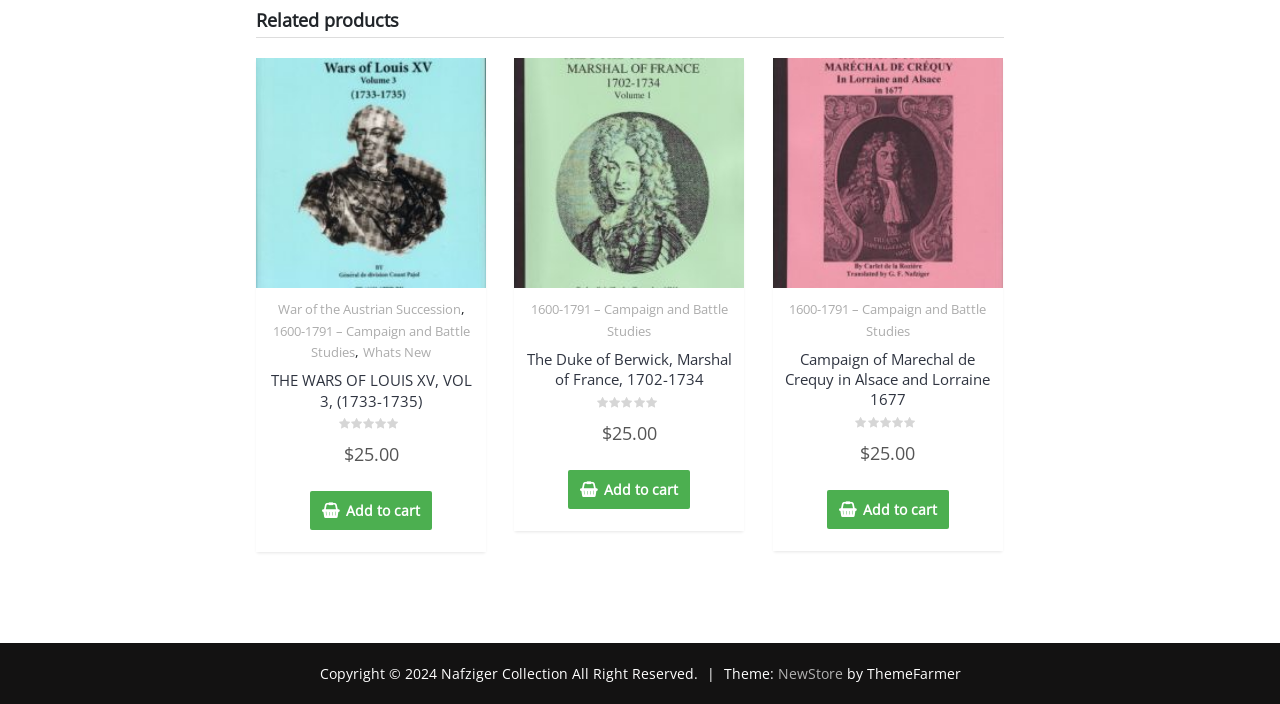Analyze the image and answer the question with as much detail as possible: 
How many links are there in the 'Related products' section?

I counted the number of links in the 'Related products' section, which includes the links to the products, the 'Add to cart' links, and the links to the categories.